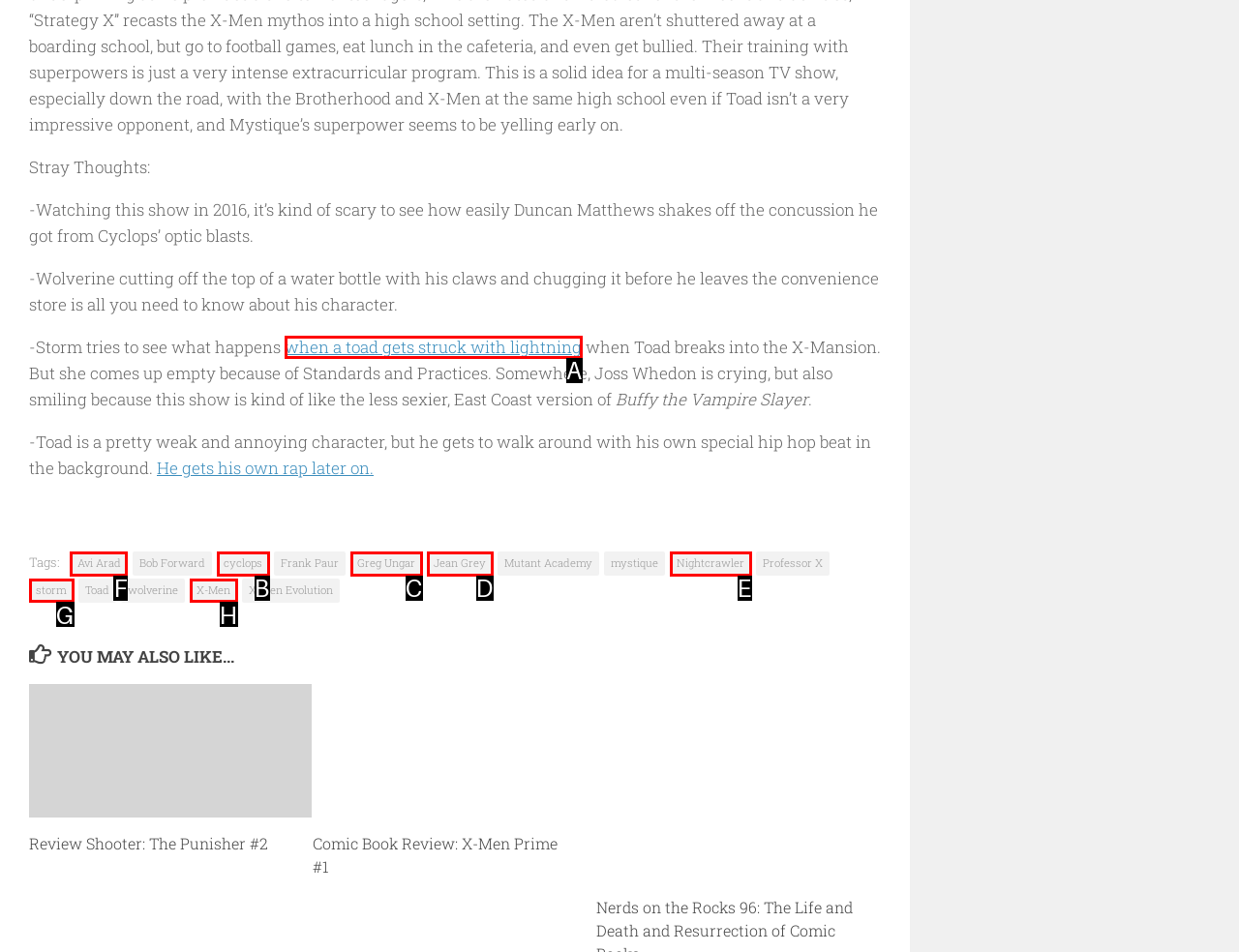Indicate the HTML element to be clicked to accomplish this task: Click the link to read more about Avi Arad Respond using the letter of the correct option.

F